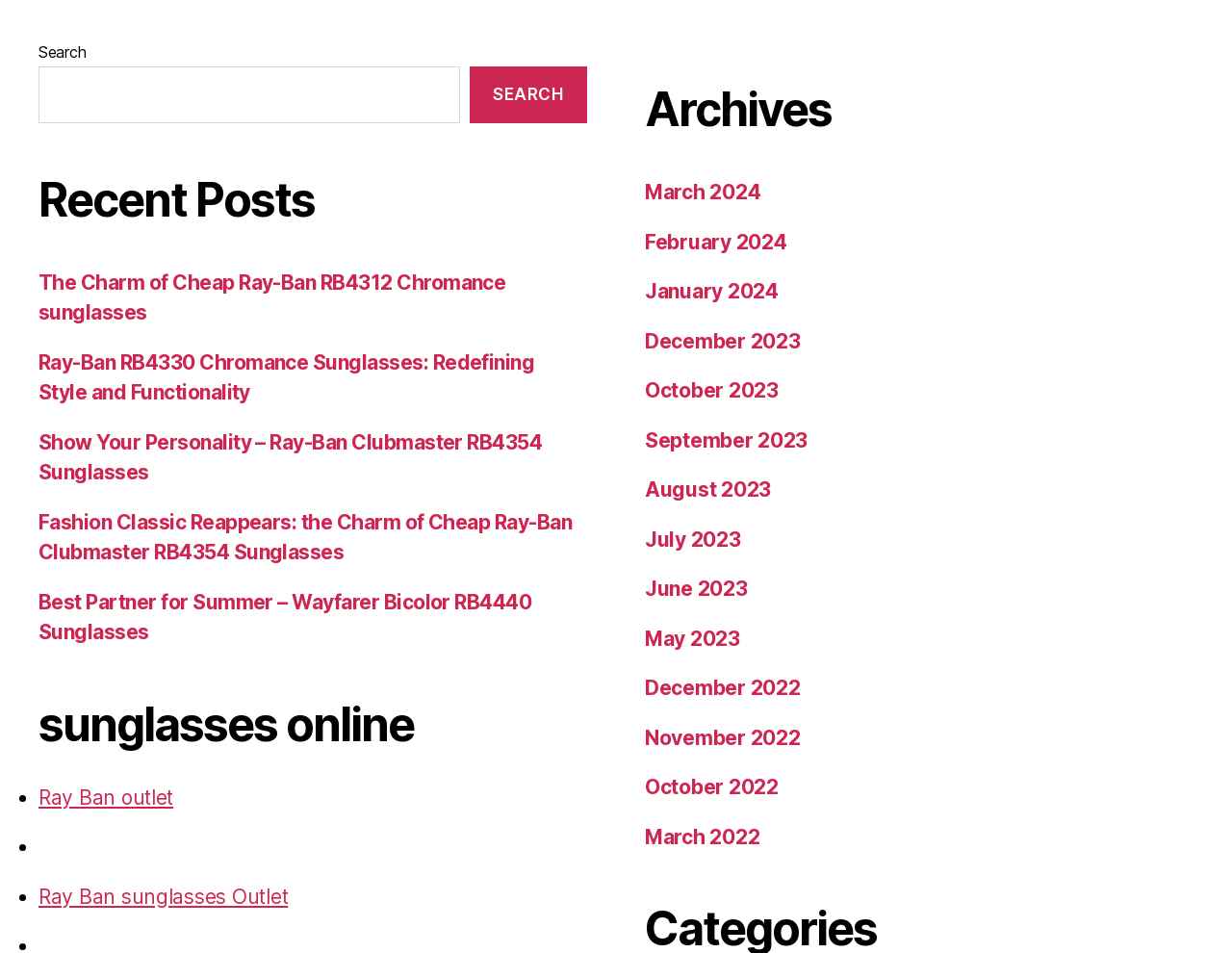Provide the bounding box coordinates of the UI element that matches the description: "Ray Ban sunglasses Outlet".

[0.031, 0.928, 0.234, 0.953]